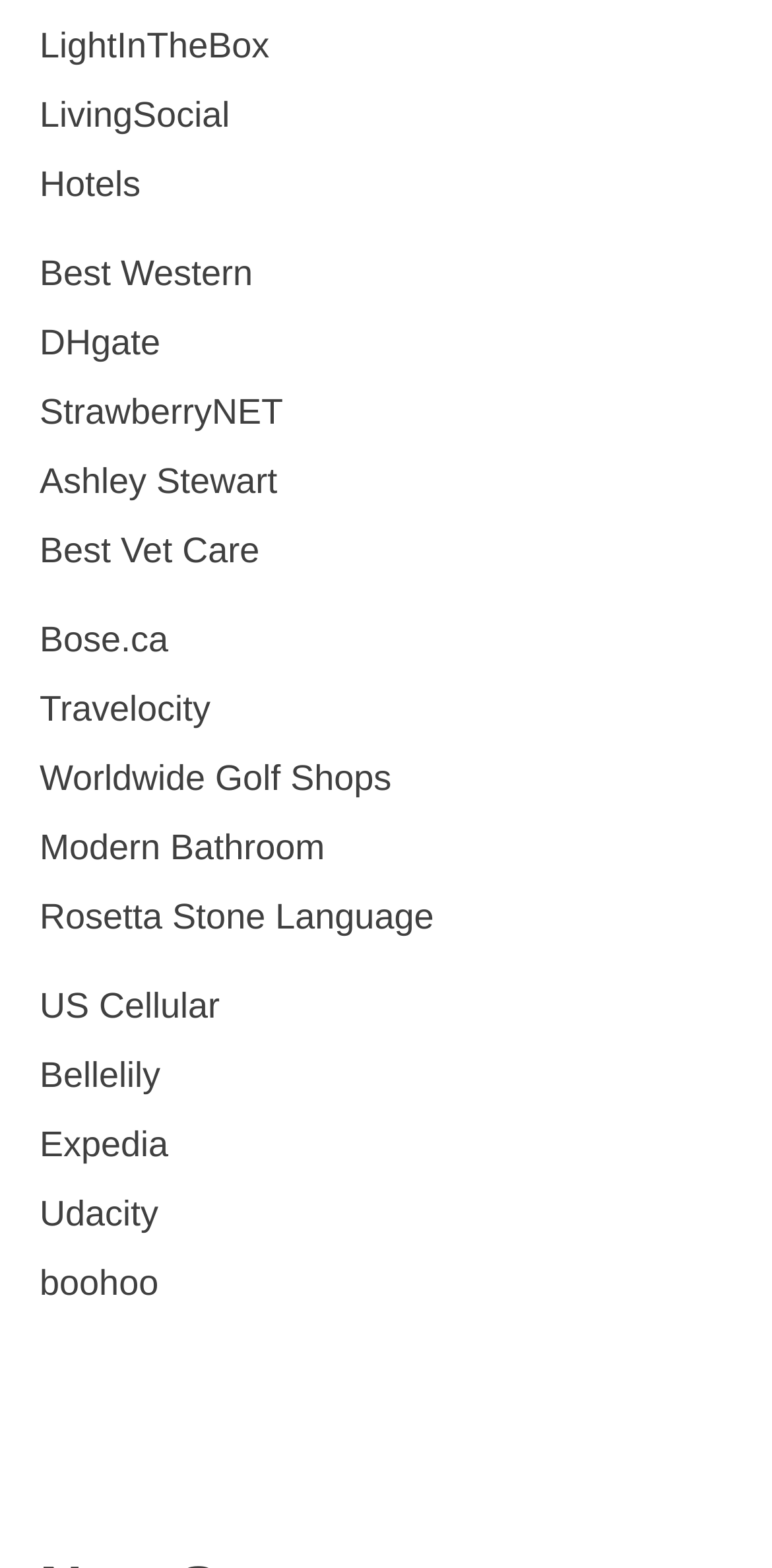Provide a short, one-word or phrase answer to the question below:
How many links are on the webpage?

18